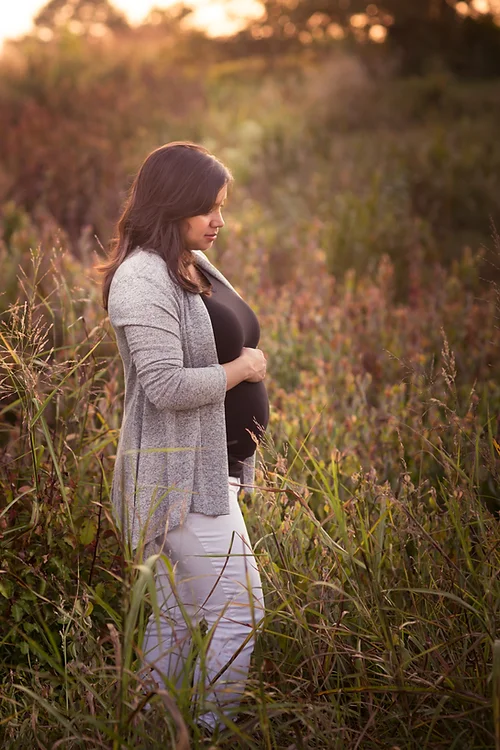What is the woman's expression?
Provide a well-explained and detailed answer to the question.

The woman's natural pose and calm expression convey a sense of tranquility and anticipation, emblematic of the journey into motherhood, indicating that she is feeling calm and serene in this moment.